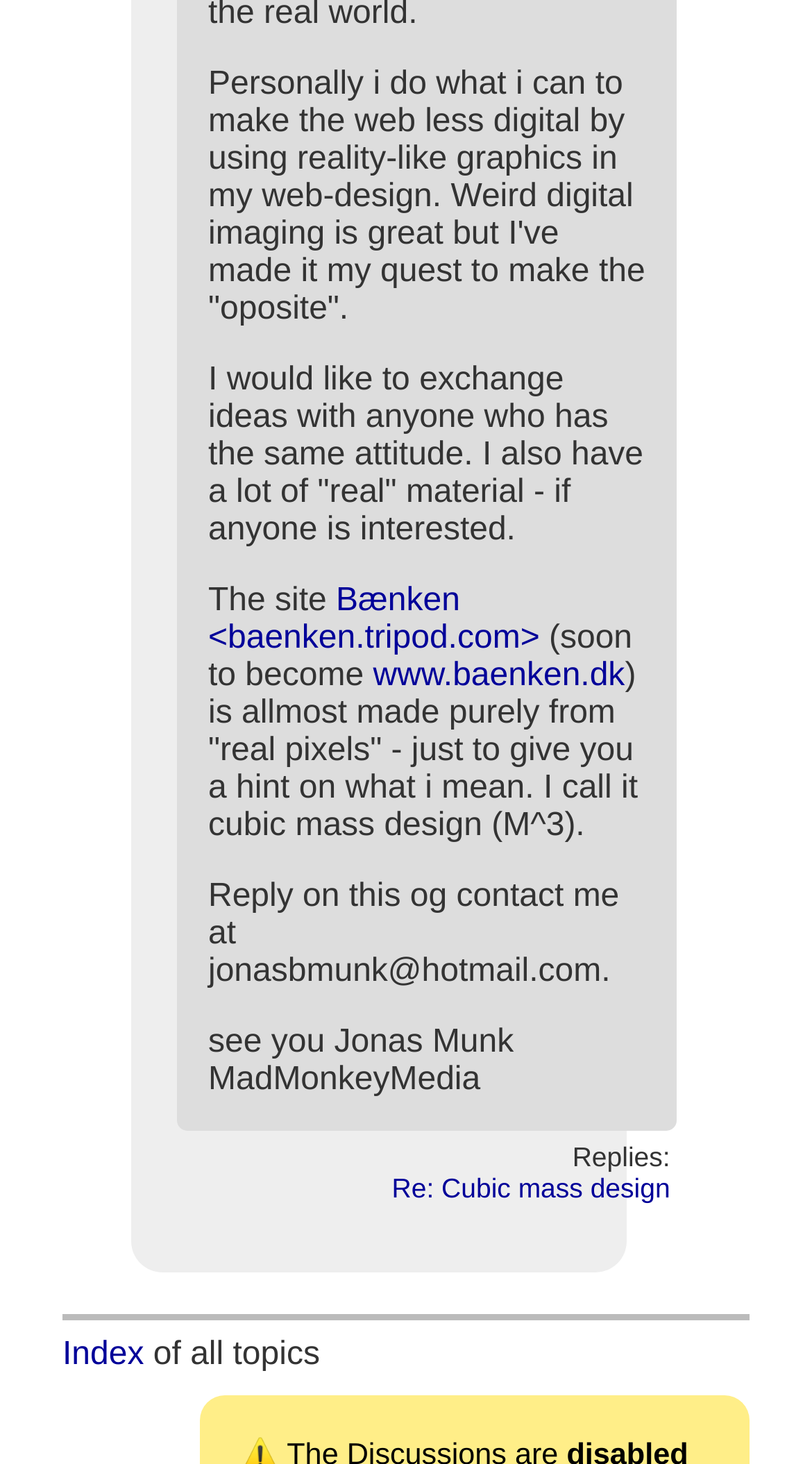Locate the bounding box coordinates for the element described below: "Index". The coordinates must be four float values between 0 and 1, formatted as [left, top, right, bottom].

[0.077, 0.913, 0.177, 0.937]